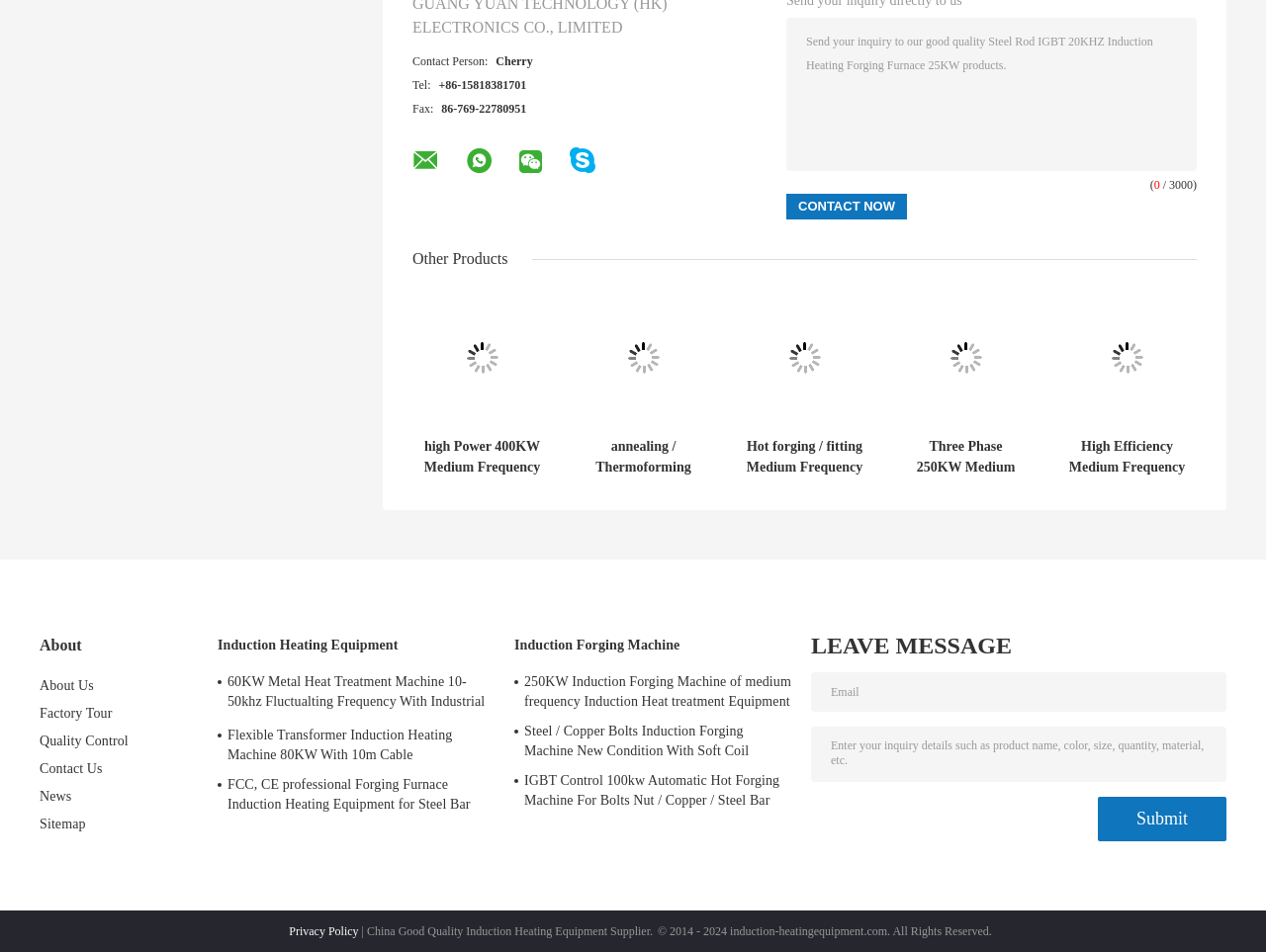Predict the bounding box of the UI element based on this description: "Induction Heating Equipment".

[0.172, 0.666, 0.406, 0.689]